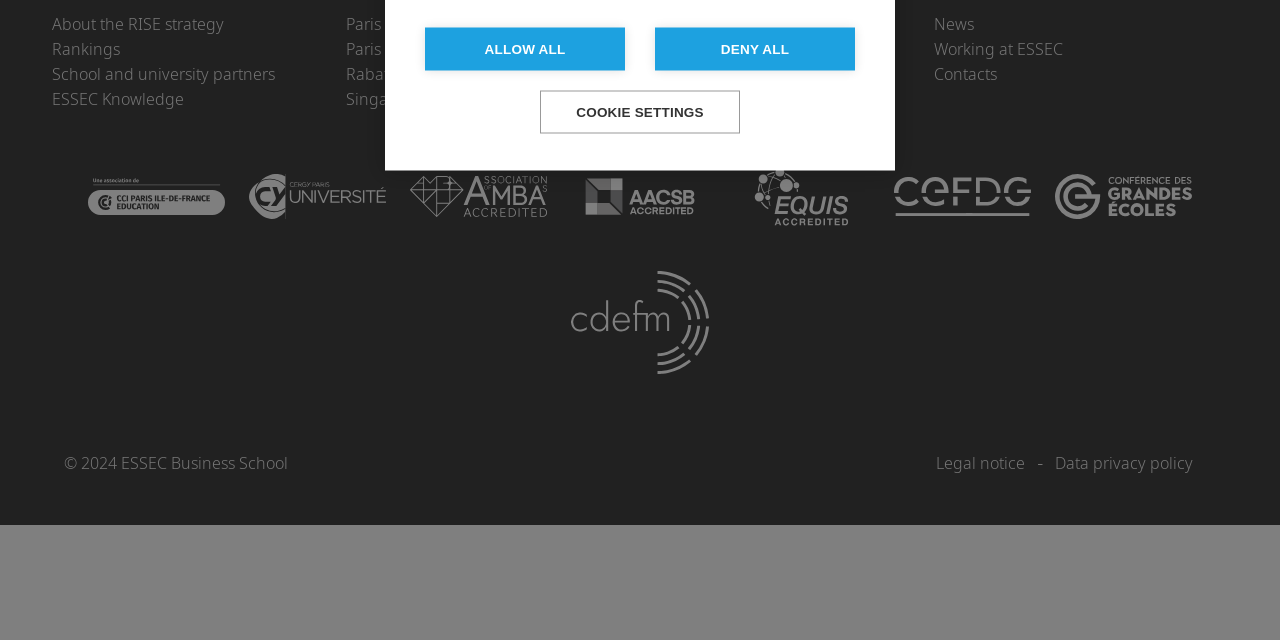From the webpage screenshot, identify the region described by alt="CCI Paris Ile de France". Provide the bounding box coordinates as (top-left x, top-left y, bottom-right x, bottom-right y), with each value being a floating point number between 0 and 1.

[0.069, 0.309, 0.176, 0.336]